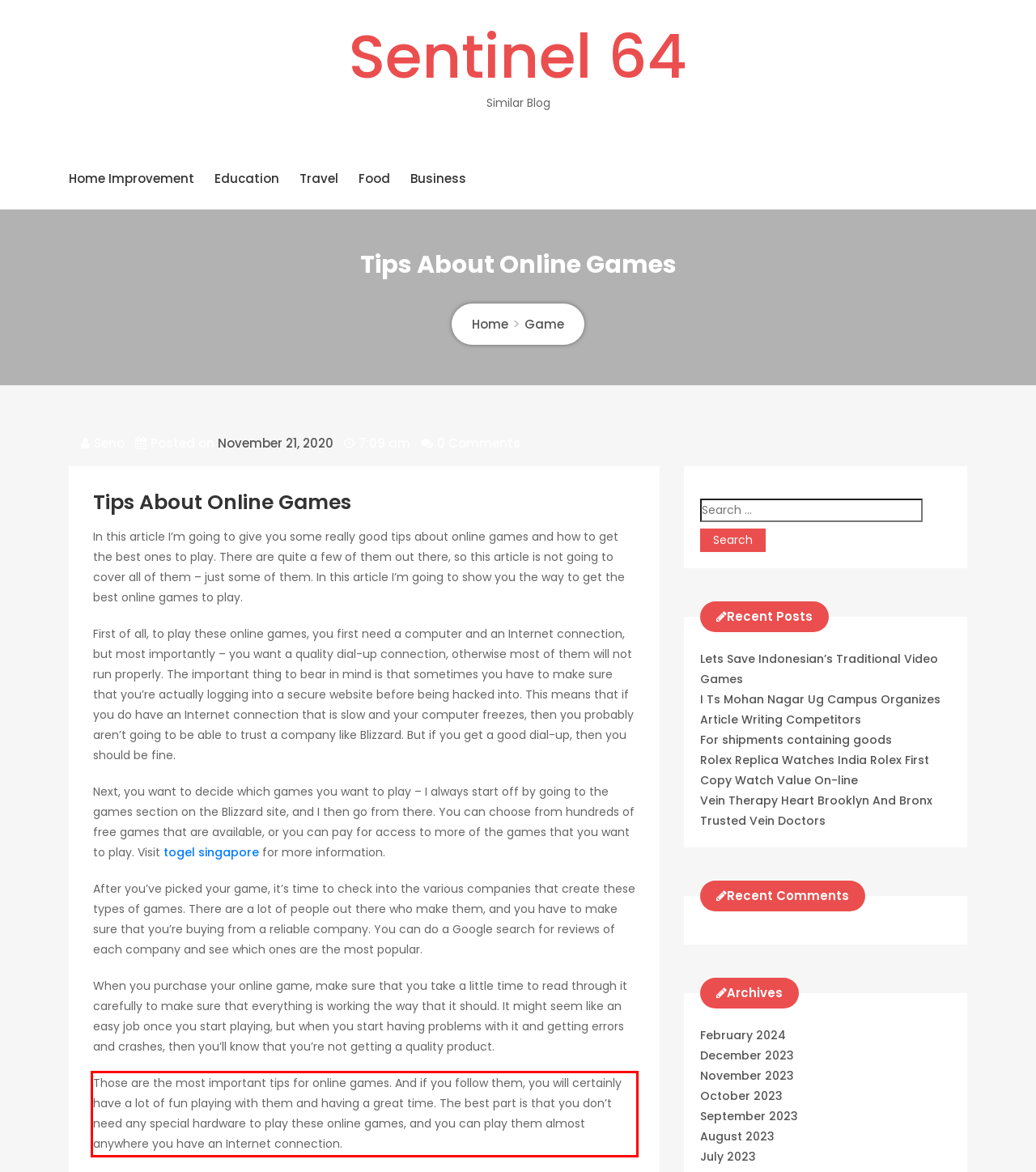You are given a webpage screenshot with a red bounding box around a UI element. Extract and generate the text inside this red bounding box.

Those are the most important tips for online games. And if you follow them, you will certainly have a lot of fun playing with them and having a great time. The best part is that you don’t need any special hardware to play these online games, and you can play them almost anywhere you have an Internet connection.